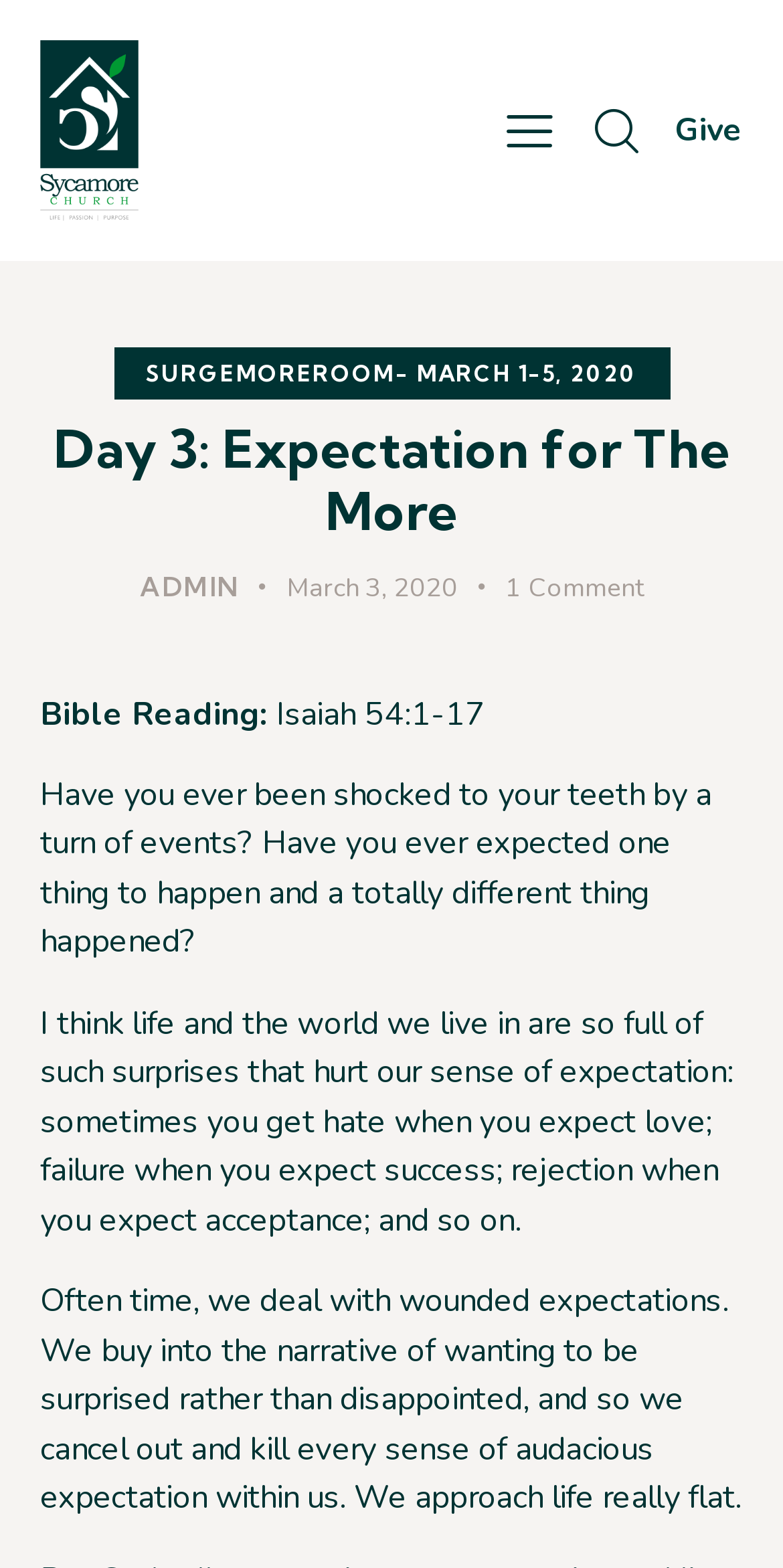What is the Bible verse being read?
Based on the visual details in the image, please answer the question thoroughly.

I found the answer by looking at the static text elements in the middle section of the webpage, which specify the Bible verse being read as 'Isaiah 54:1-17'.